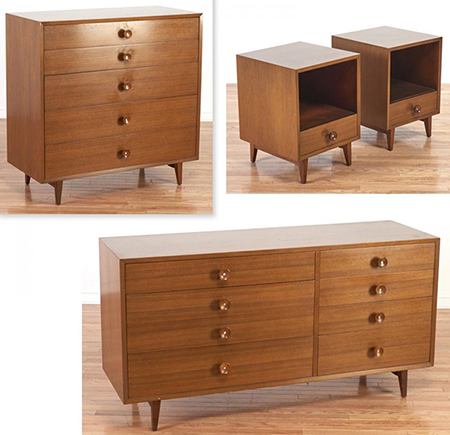Explain the image thoroughly, mentioning every notable detail.

This image showcases a beautifully designed wooden dresser stand along with matching nightstands. The dresser features a sleek, minimalist aesthetic with a warm, rich finish that highlights the wood's natural grain. Characterized by six smooth, rounded drawer handles, the dresser provides ample storage space, while the elegant, tapered legs add a touch of sophistication. 

In the accompanying images, two complementary nightstands are depicted, each with a cupboard space and a single drawer, mirroring the dresser's design elements. The overall combination conveys a mid-century modern style, perfect for enhancing any bedroom decor while offering functionality and aesthetic appeal.